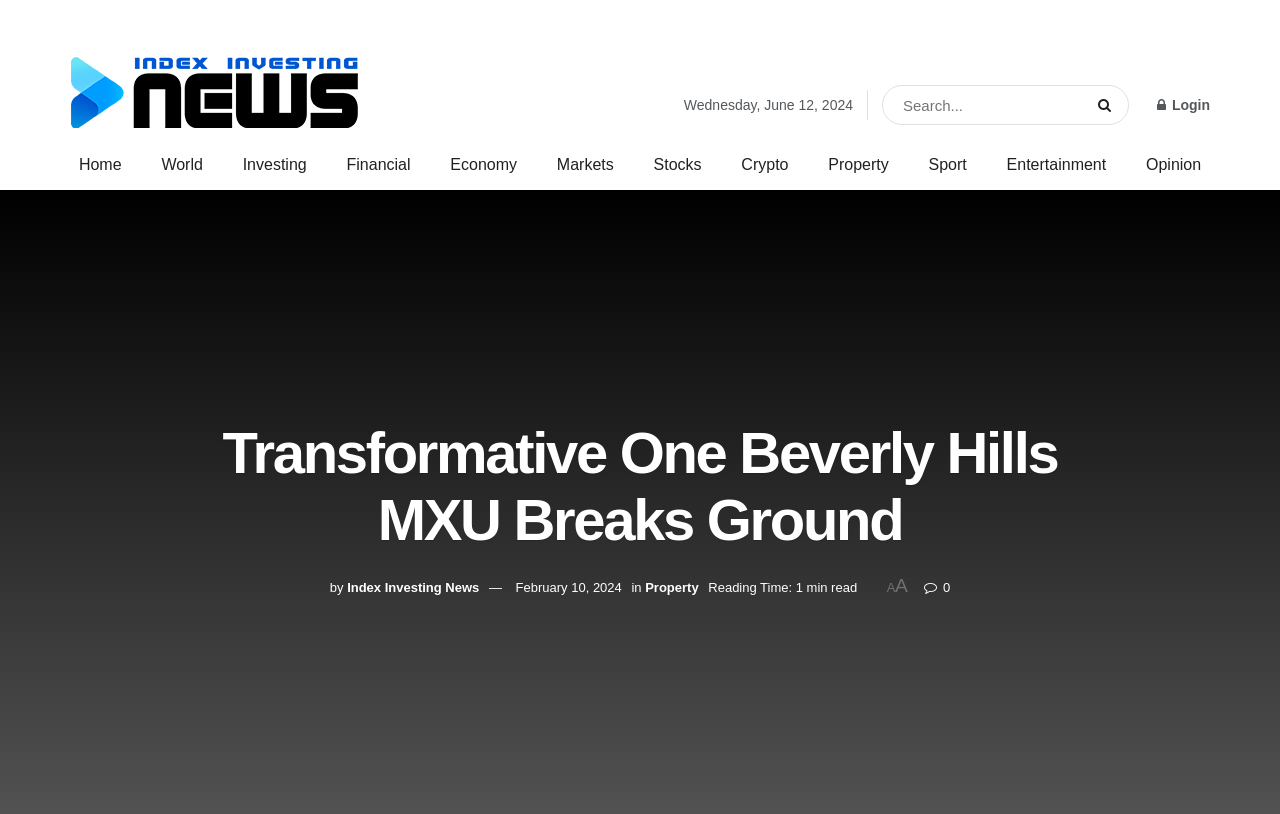Find the main header of the webpage and produce its text content.

Transformative One Beverly Hills MXU Breaks Ground